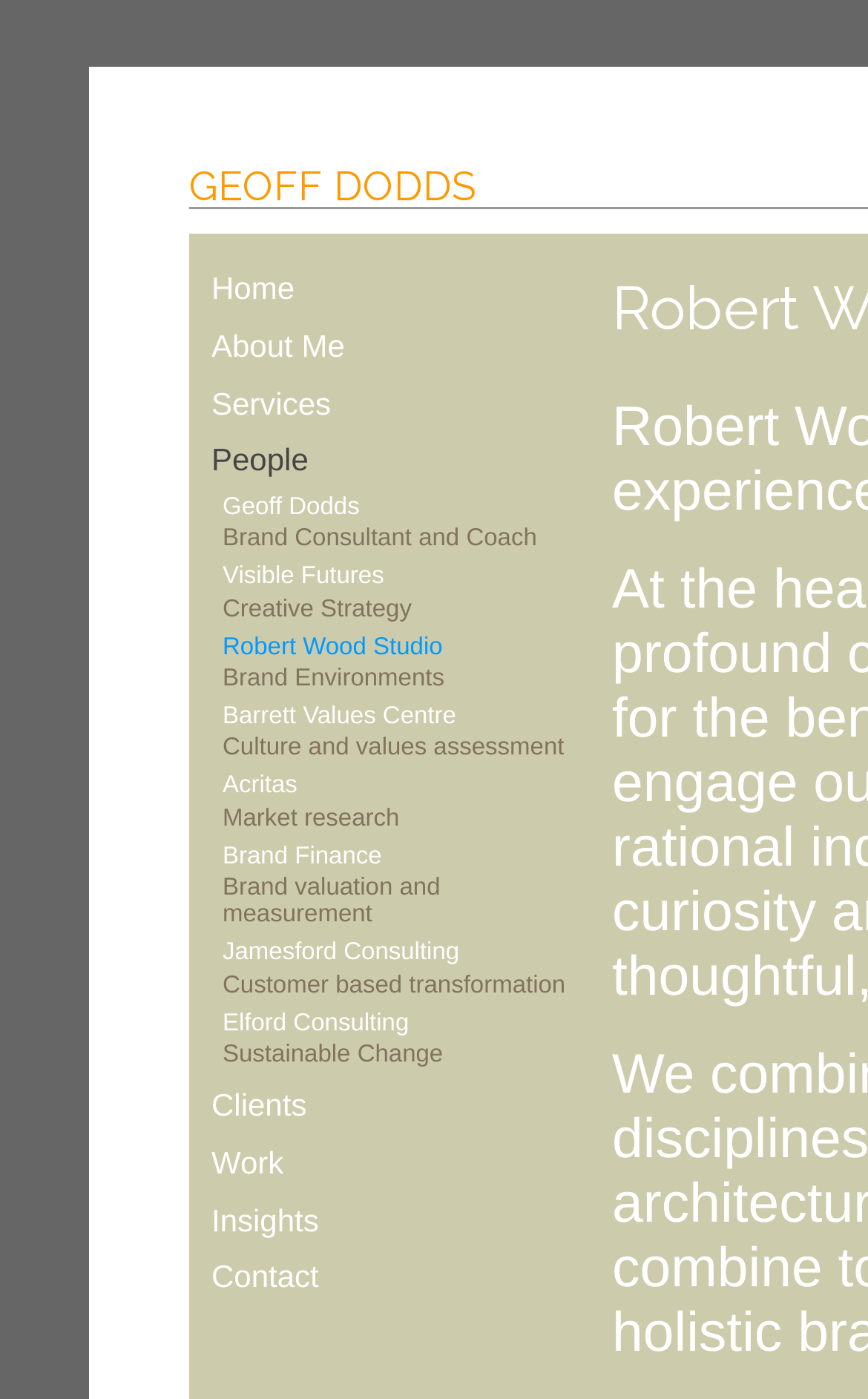Based on the element description: "People", identify the UI element and provide its bounding box coordinates. Use four float numbers between 0 and 1, [left, top, right, bottom].

[0.244, 0.311, 0.679, 0.345]